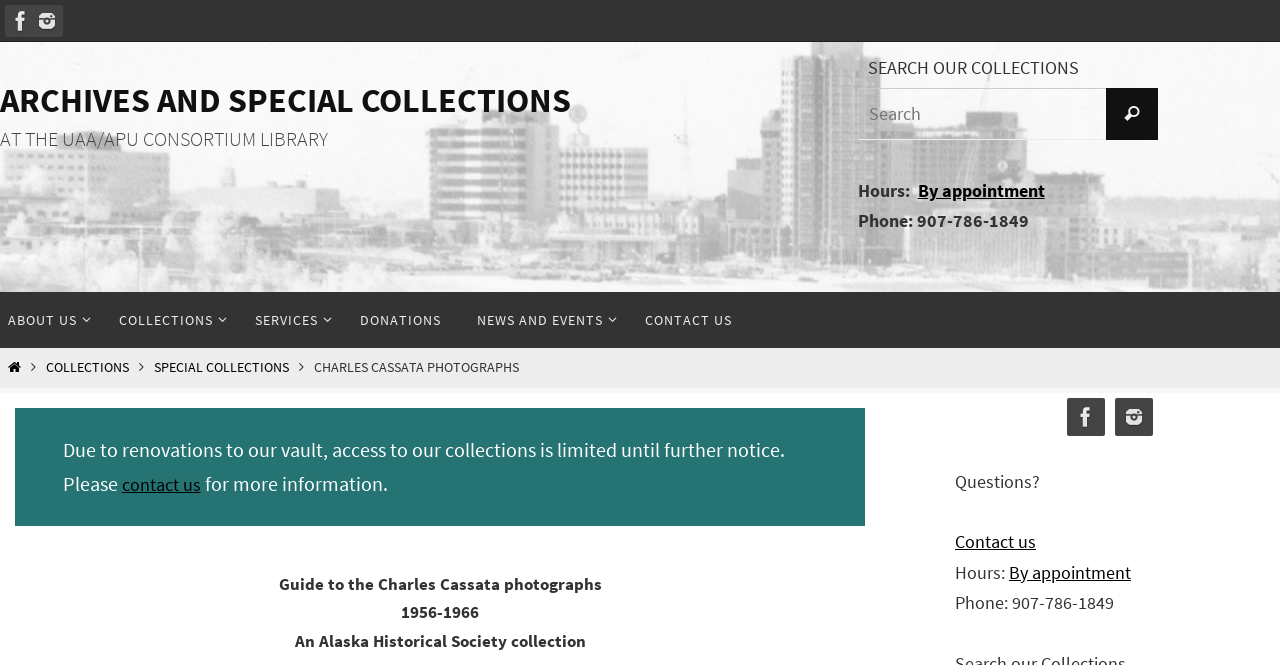Please give the bounding box coordinates of the area that should be clicked to fulfill the following instruction: "Search for collections". The coordinates should be in the format of four float numbers from 0 to 1, i.e., [left, top, right, bottom].

[0.67, 0.132, 0.904, 0.21]